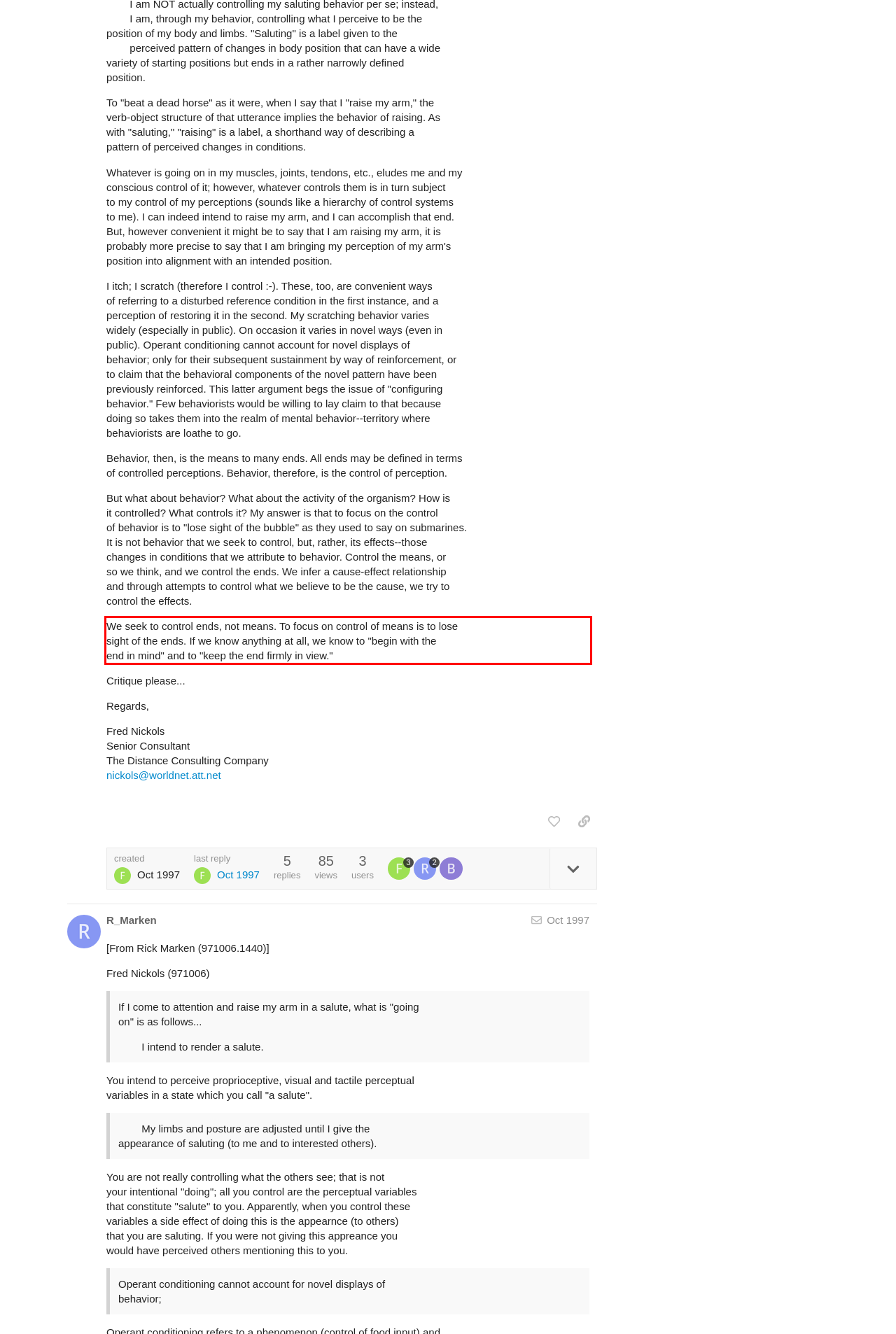Given a screenshot of a webpage, identify the red bounding box and perform OCR to recognize the text within that box.

We seek to control ends, not means. To focus on control of means is to lose sight of the ends. If we know anything at all, we know to "begin with the end in mind" and to "keep the end firmly in view."